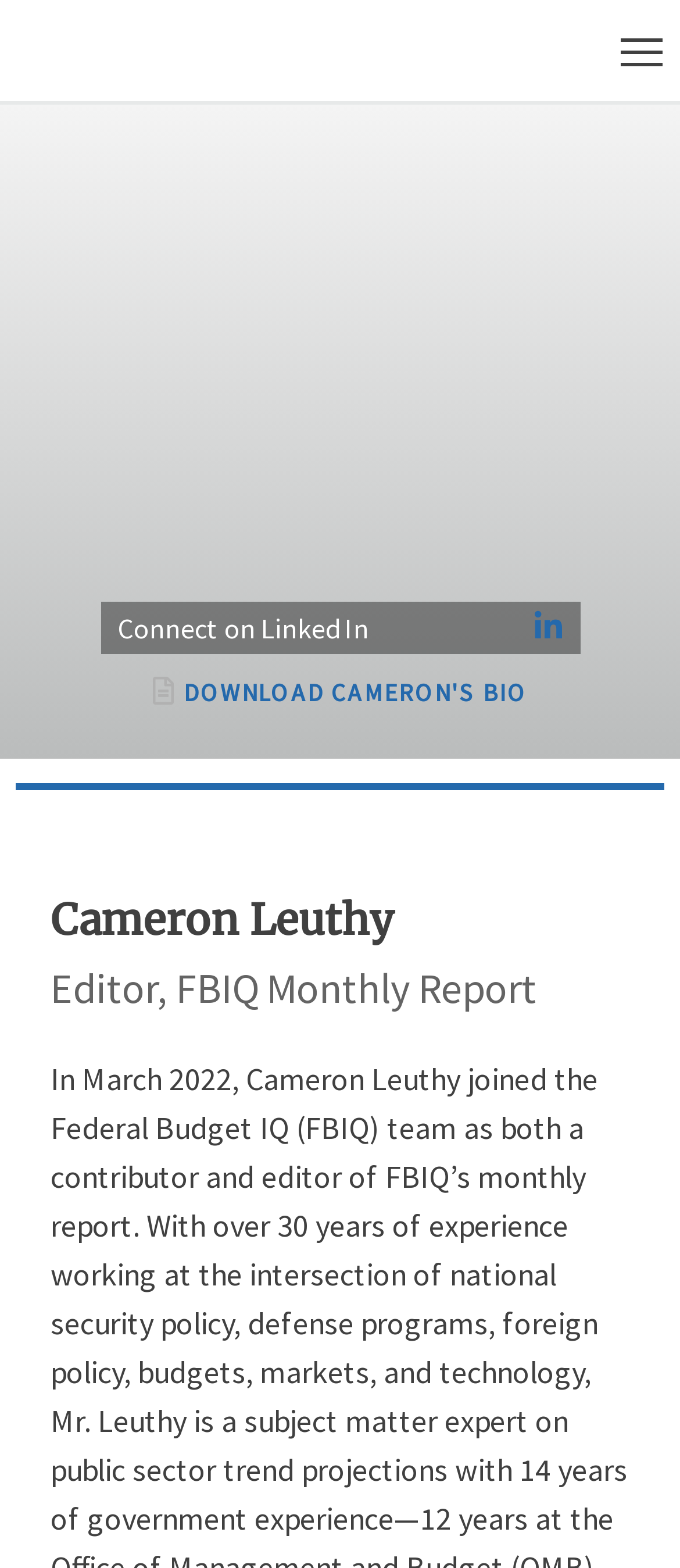What is the profession of Cameron Leuthy?
Using the information presented in the image, please offer a detailed response to the question.

Based on the webpage, I found the text 'Editor, FBIQ Monthly Report' which indicates that Cameron Leuthy is an editor.